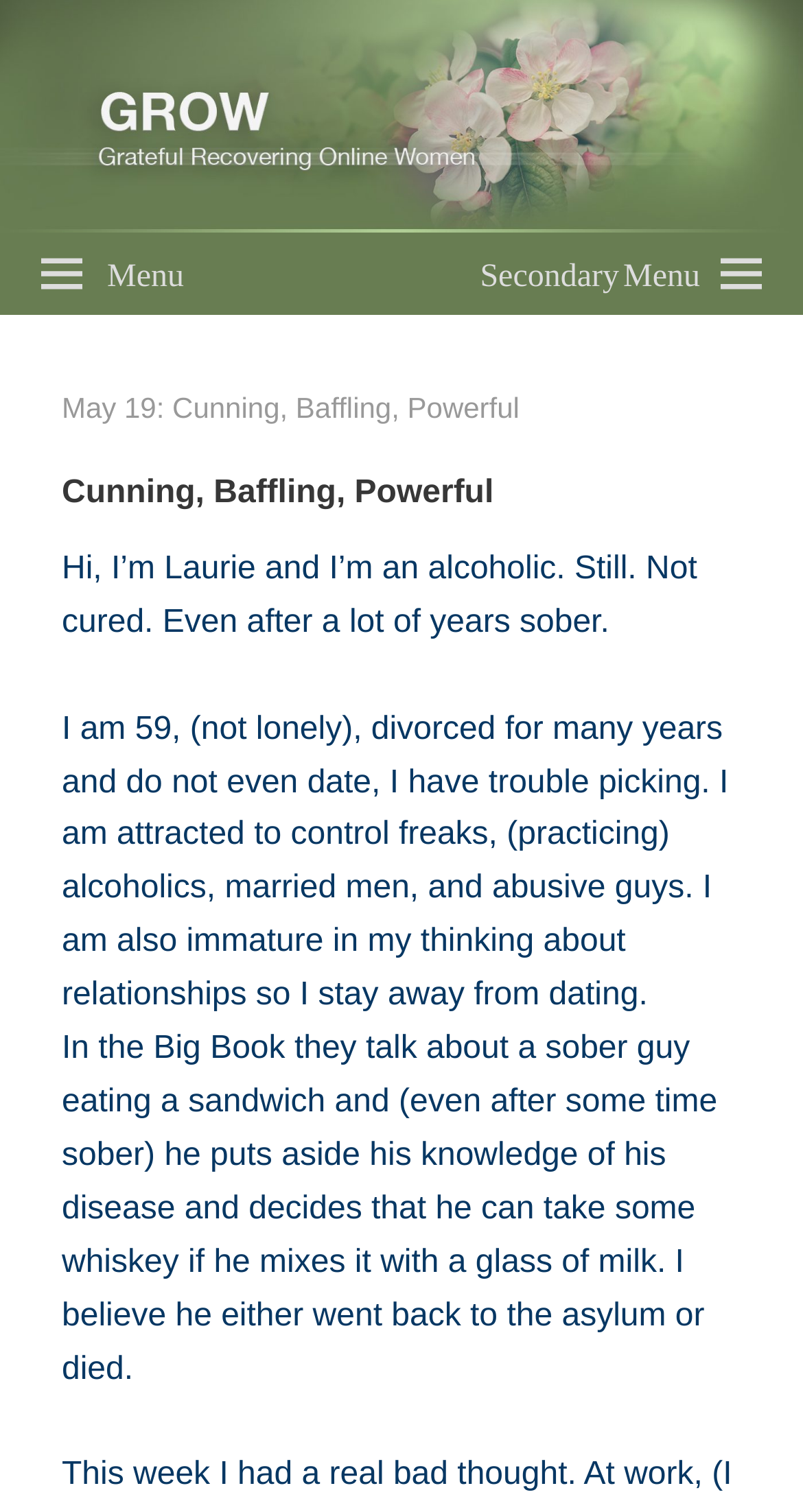Analyze and describe the webpage in a detailed narrative.

The webpage appears to be a personal blog or journal entry, with a focus on the author's experiences with addiction and relationships. At the top of the page, there is a prominent link to "GROW" accompanied by an image, which suggests that GROW may be a relevant organization or resource for the author.

To the right of the GROW link, there are two menu links, "Menu" and "Secondary Menu", which are likely used for navigation. Below these links, there is a header section that contains the title "May 19: Cunning, Baffling, Powerful" in a larger font, followed by a smaller subheading with the same text.

The main content of the page consists of three paragraphs of text, which appear to be a personal reflection or journal entry. The text is written in a conversational tone and discusses the author's struggles with addiction, relationships, and personal growth. The author introduces themselves as Laurie, an alcoholic who has been sober for many years, and shares their experiences with dating and relationships, including their tendency to be attracted to unhealthy partners.

The text is arranged in a single column, with each paragraph flowing below the previous one. There are no images or other multimedia elements on the page besides the GROW logo at the top. Overall, the page has a simple and straightforward layout, with a focus on the author's personal story and reflections.